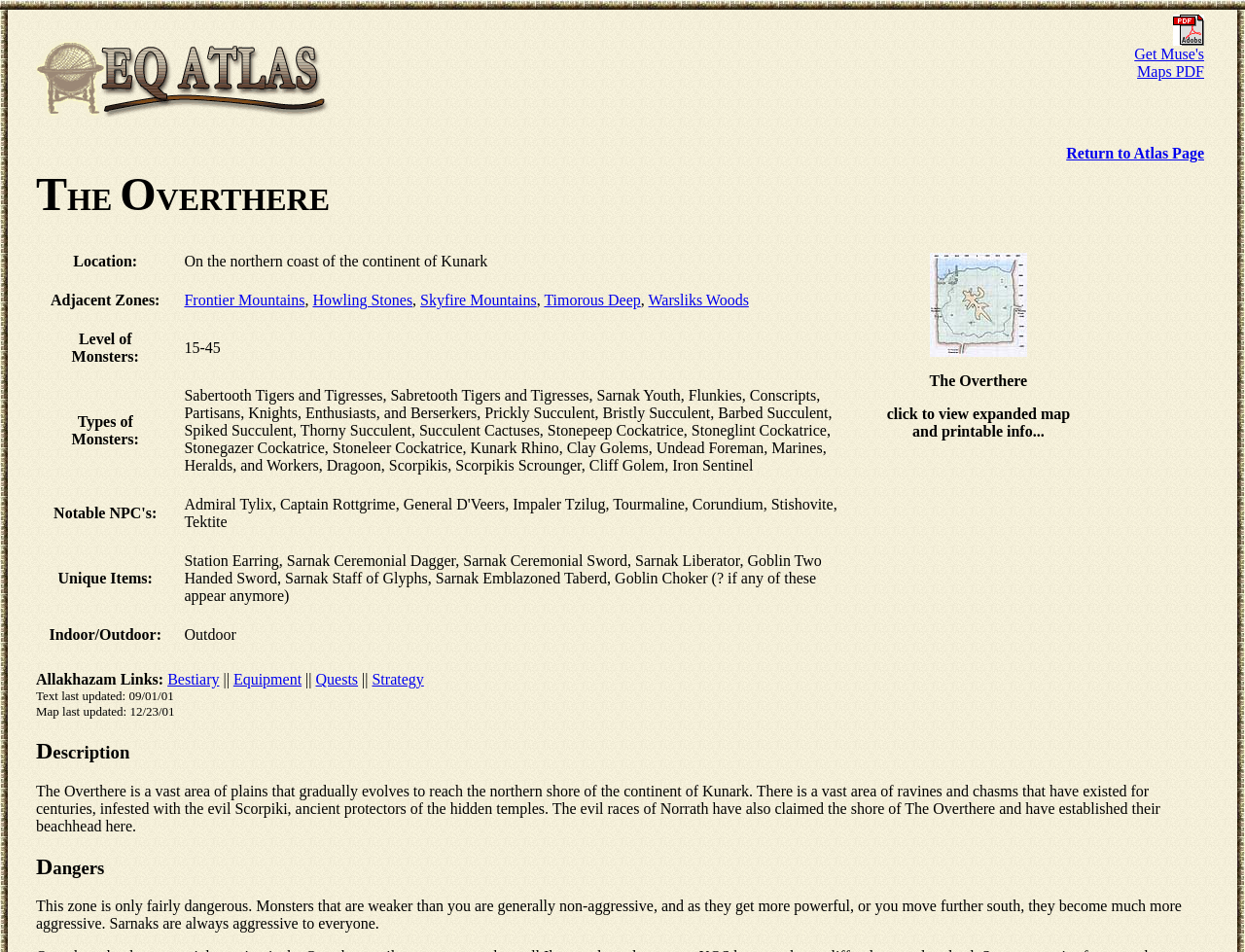Respond with a single word or short phrase to the following question: 
What is the name of the continent where The Overthere is located?

Kunark